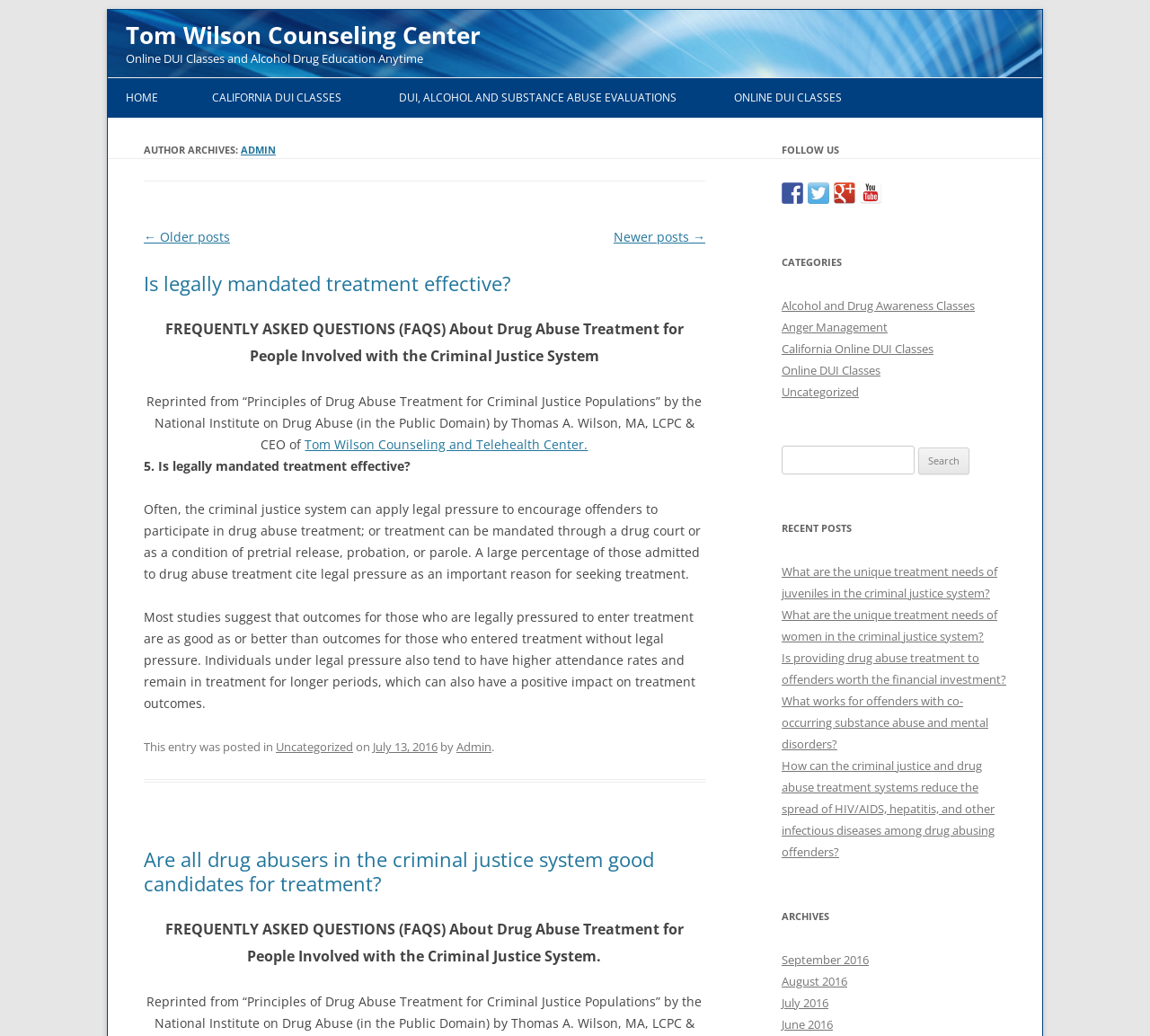Identify the bounding box coordinates of the element that should be clicked to fulfill this task: "Click on the 'HOME' link". The coordinates should be provided as four float numbers between 0 and 1, i.e., [left, top, right, bottom].

[0.109, 0.075, 0.138, 0.114]